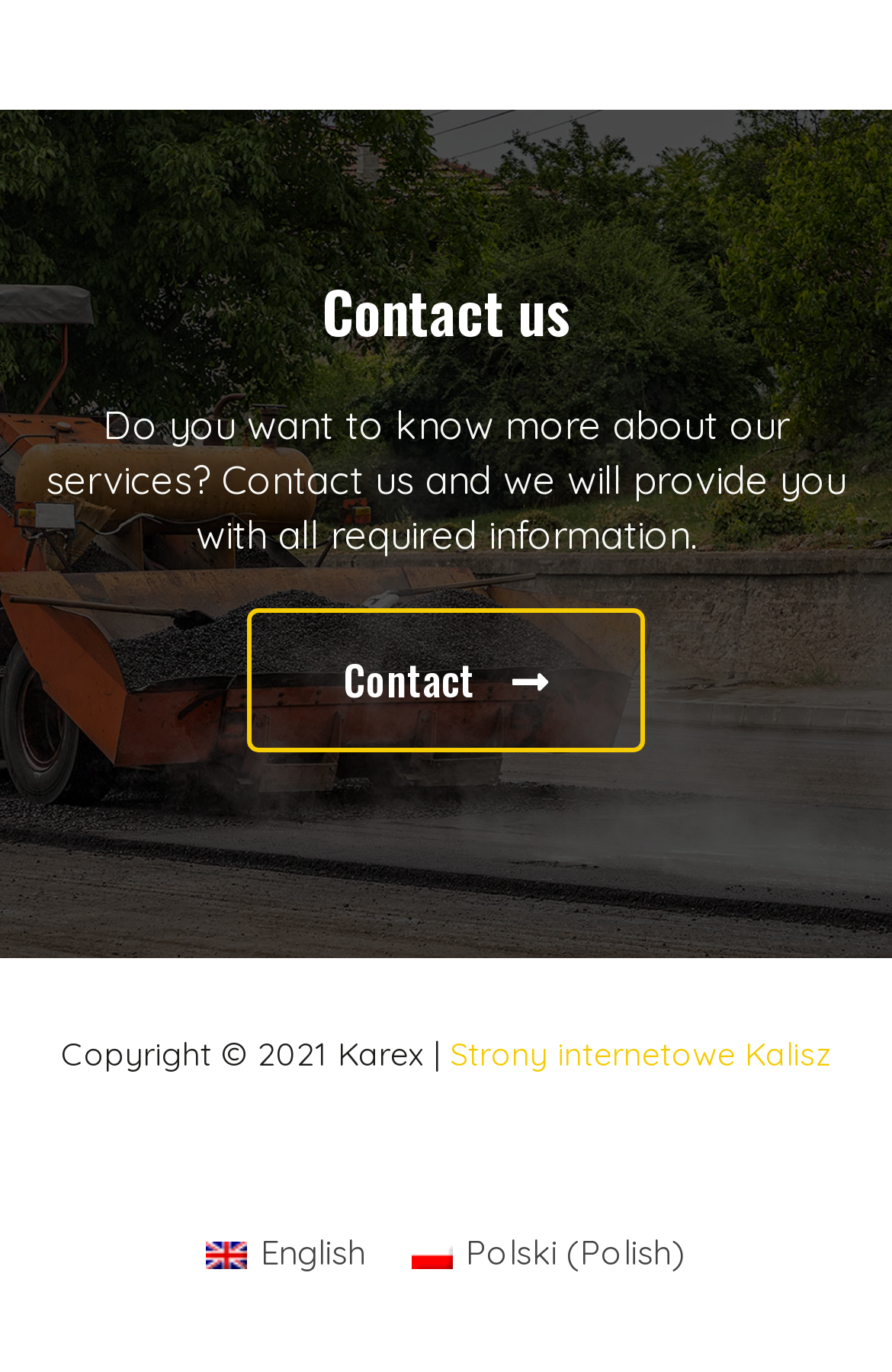What is the purpose of the 'Contact us' section?
Look at the image and respond with a single word or a short phrase.

To get more information